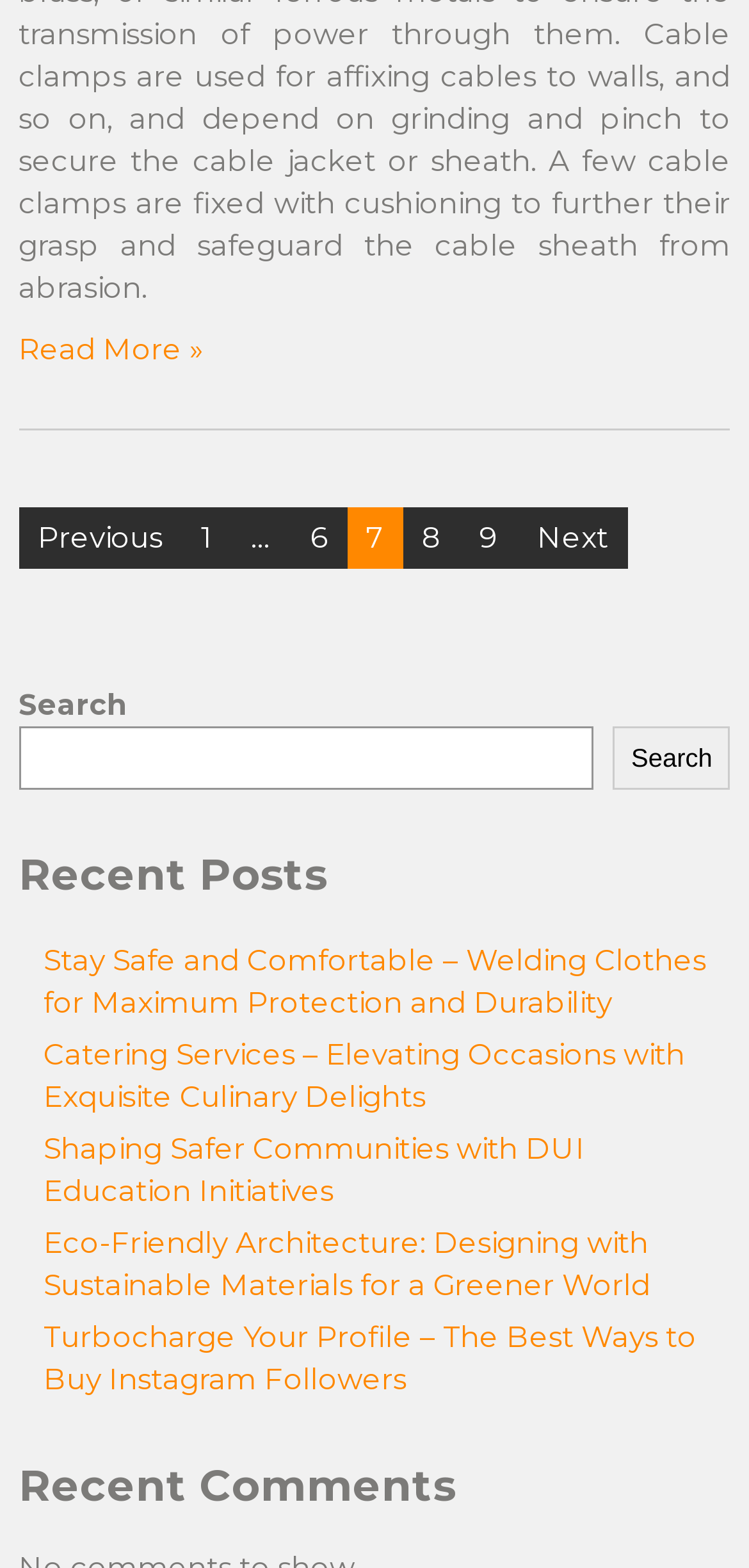Respond concisely with one word or phrase to the following query:
What is the function of the 'Next' link?

To navigate to the next page